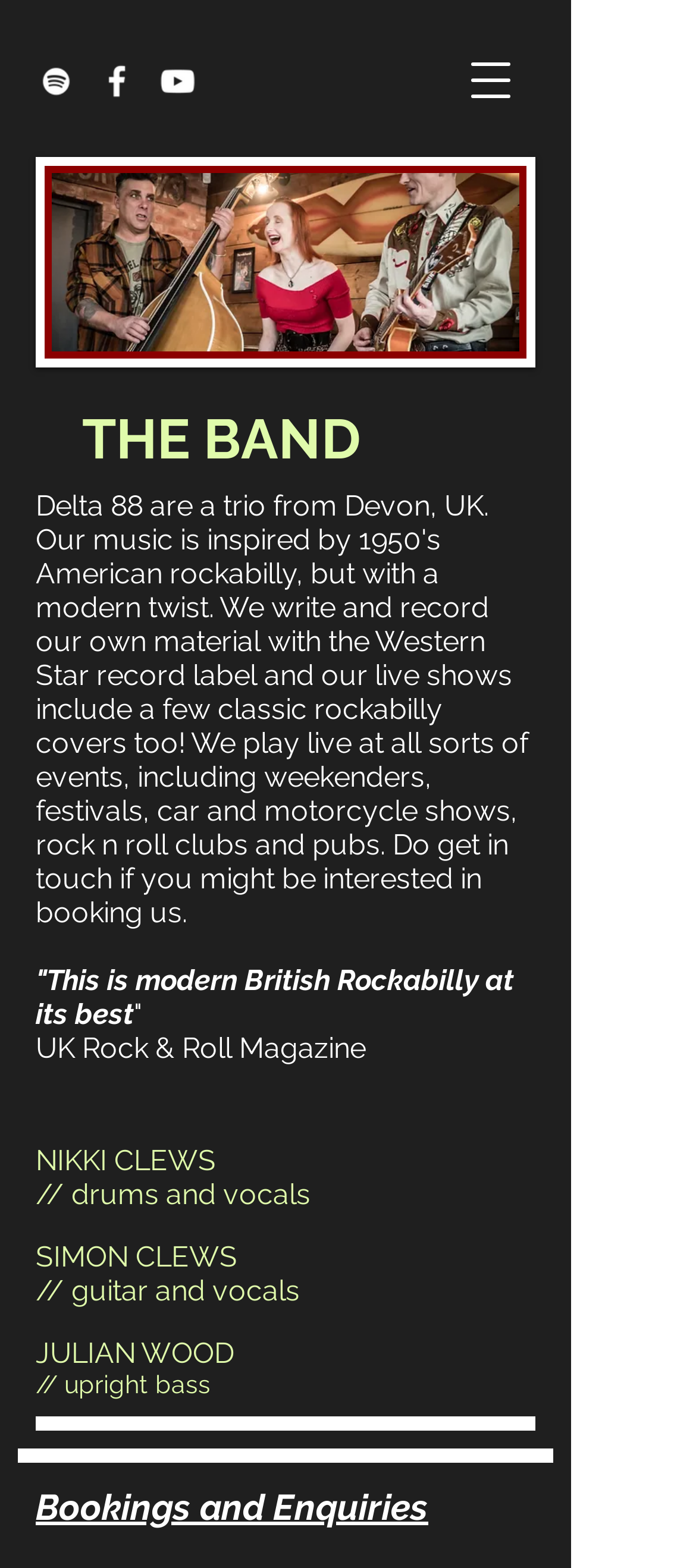What social media platforms are linked?
Use the image to answer the question with a single word or phrase.

Spotify, Facebook, YouTube